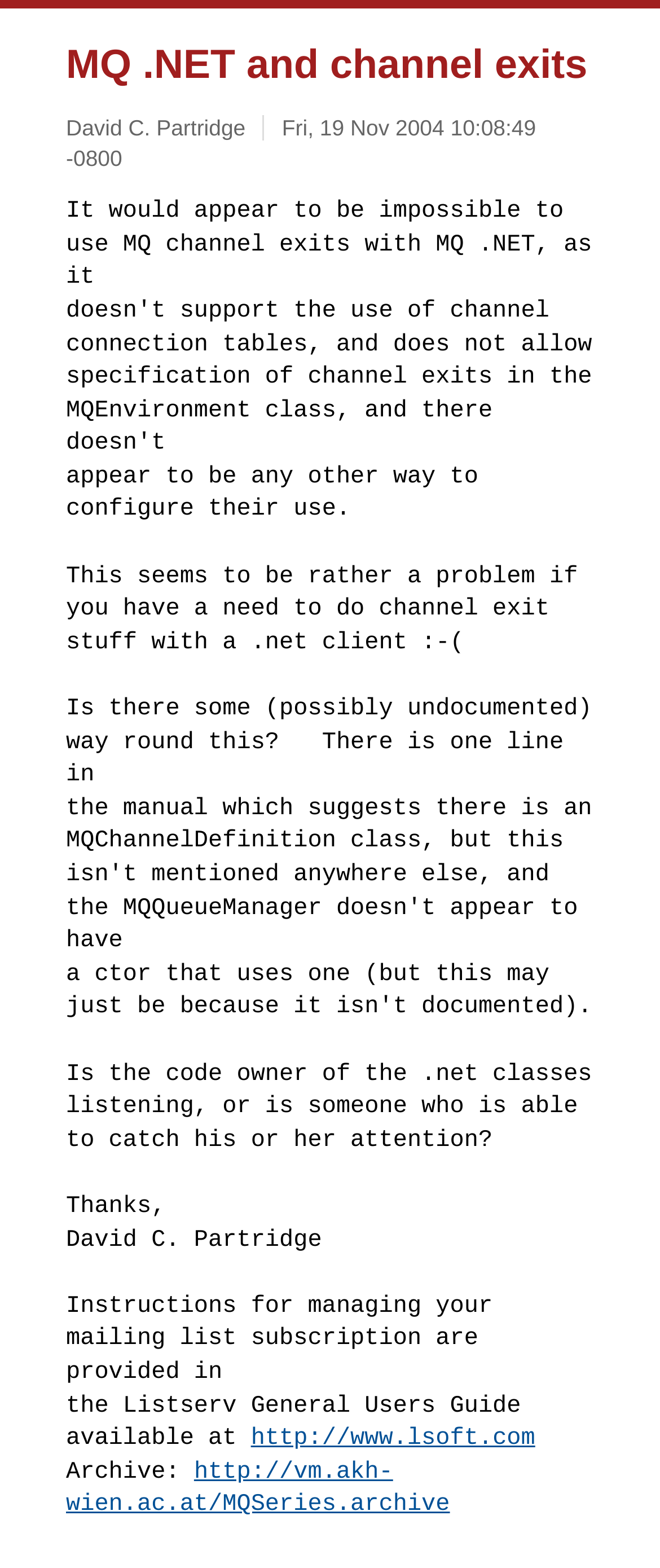Answer the question in a single word or phrase:
What is the URL of the related website?

http://www.lsoft.com